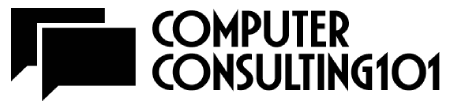Answer the question below with a single word or a brief phrase: 
What is the purpose of the logo?

Visual anchor for the website